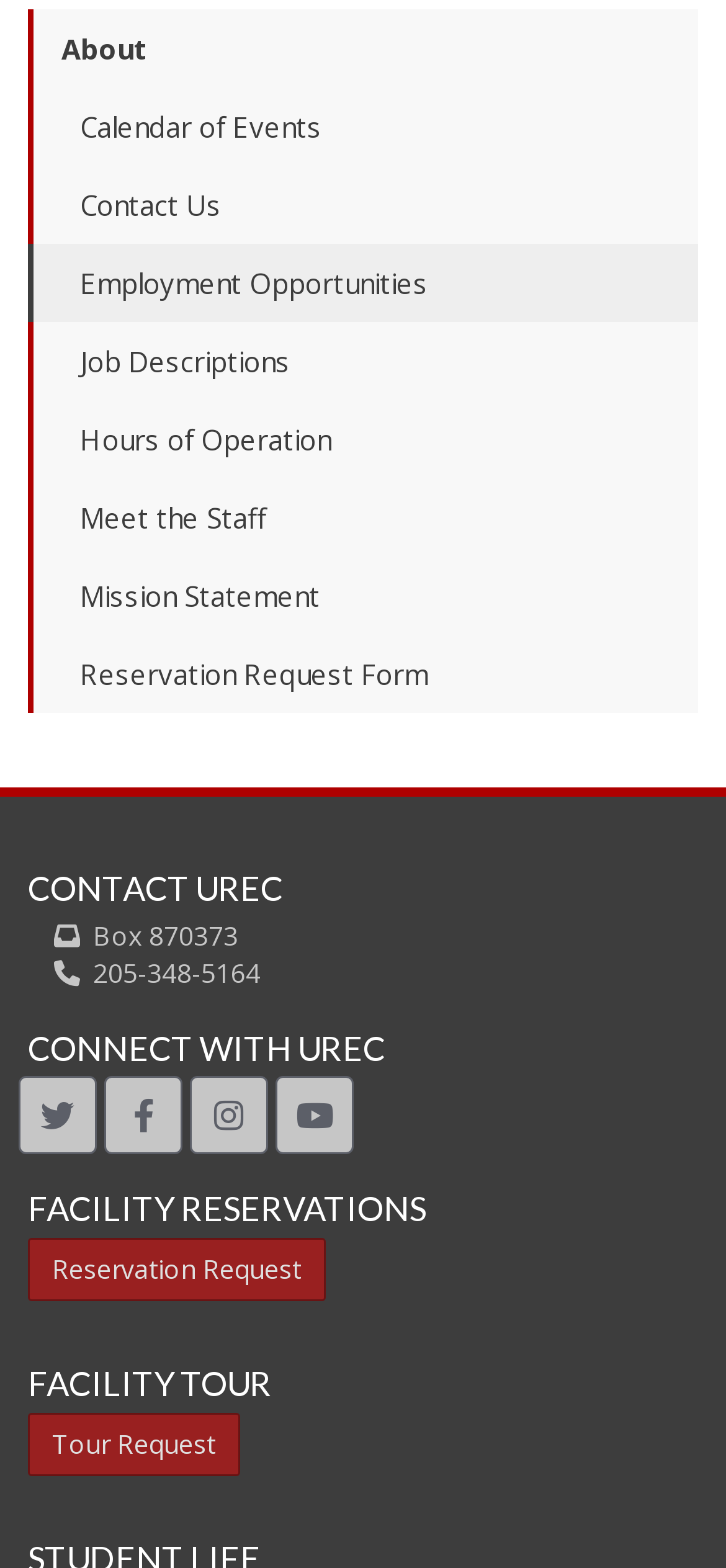Use the details in the image to answer the question thoroughly: 
What social media platforms can you connect with UREC on?

I found the social media links under the 'CONNECT WITH UREC' heading, which includes icons for Twitter, Facebook, Instagram, and YouTube.